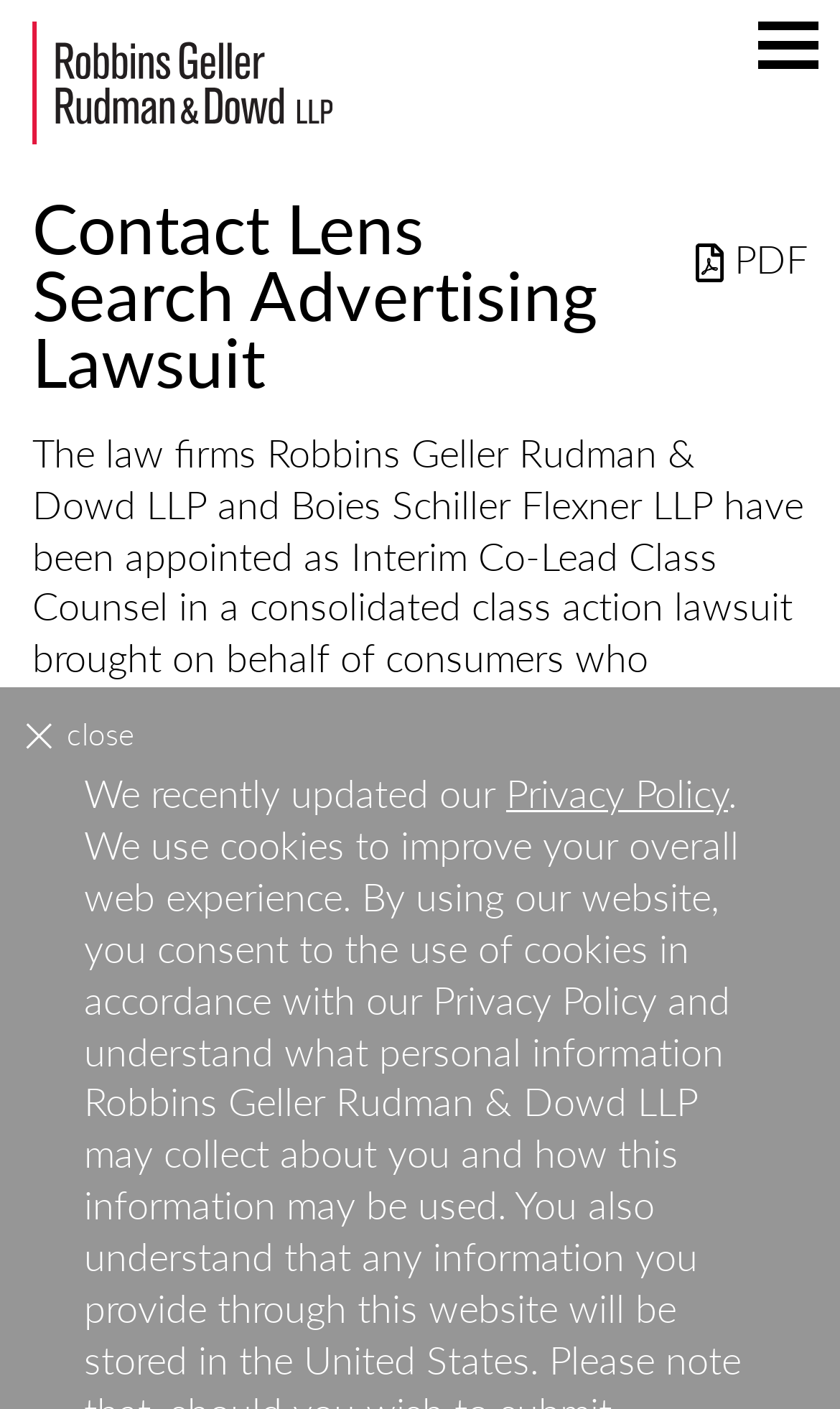What is the earliest year of the alleged unlawful agreements?
Using the image, elaborate on the answer with as much detail as possible.

I found this information by reading the third paragraph of the webpage, which mentions that 'Our investigation reveals that the earliest agreement dates back to 2004.'